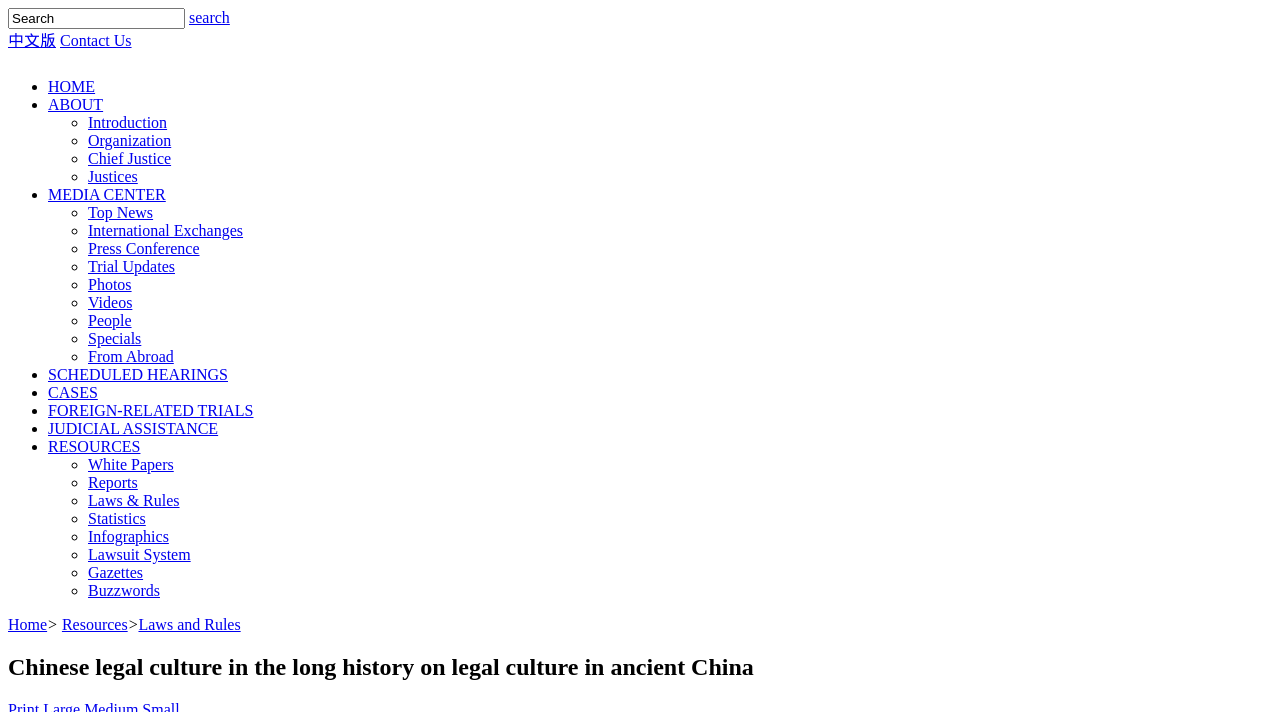Predict the bounding box of the UI element based on this description: "title="More"".

None